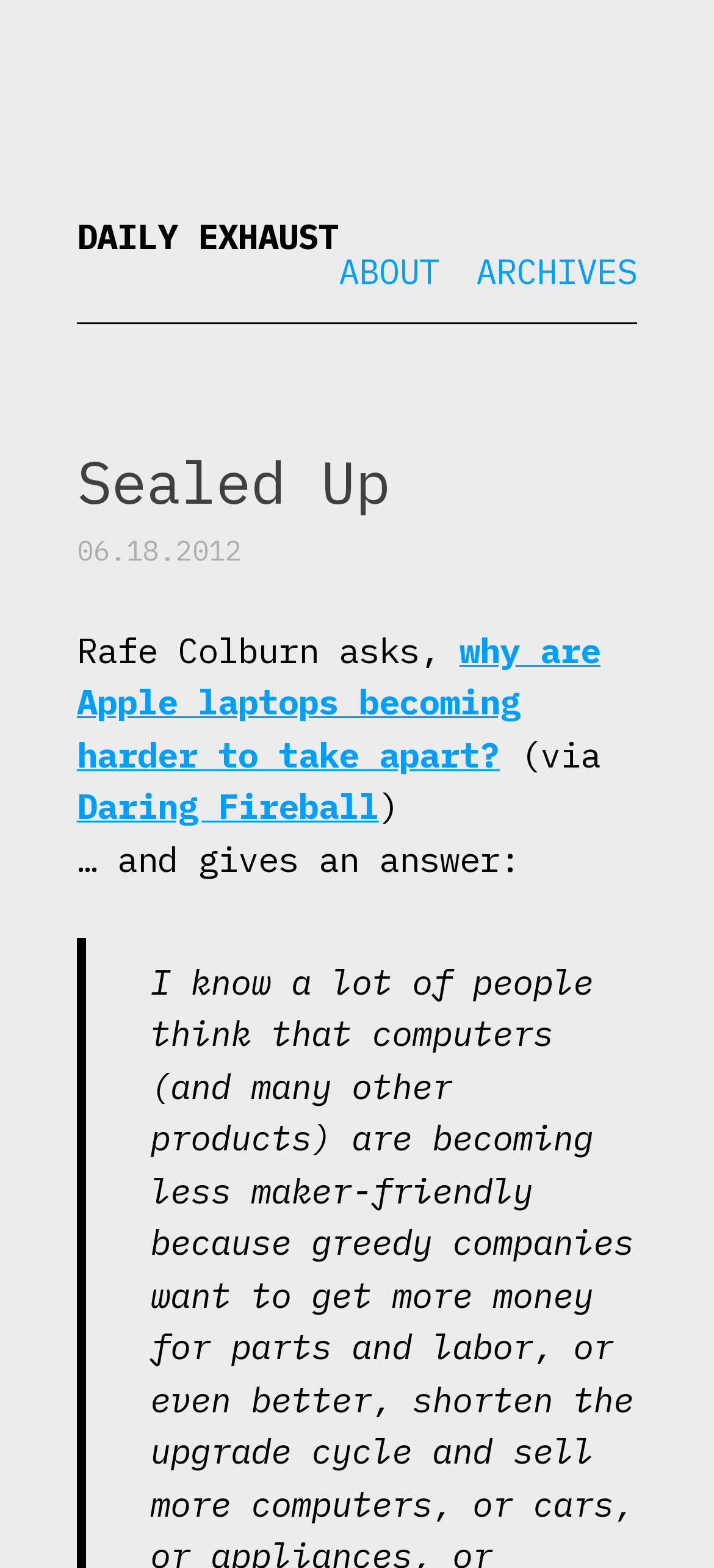Answer the question using only one word or a concise phrase: Who is asking a question in the webpage?

Rafe Colburn